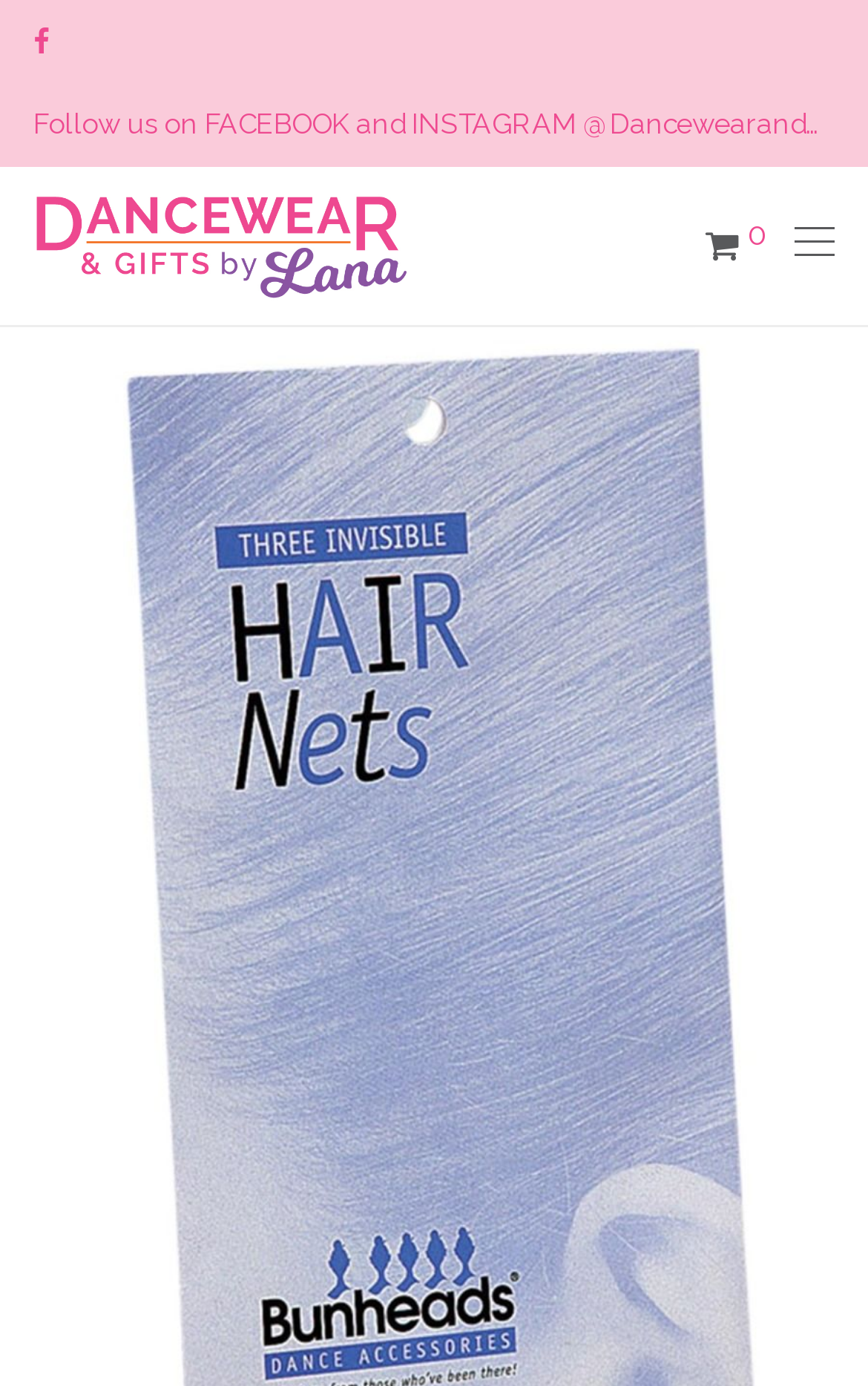How many navigation links are on the top right?
From the image, respond with a single word or phrase.

2